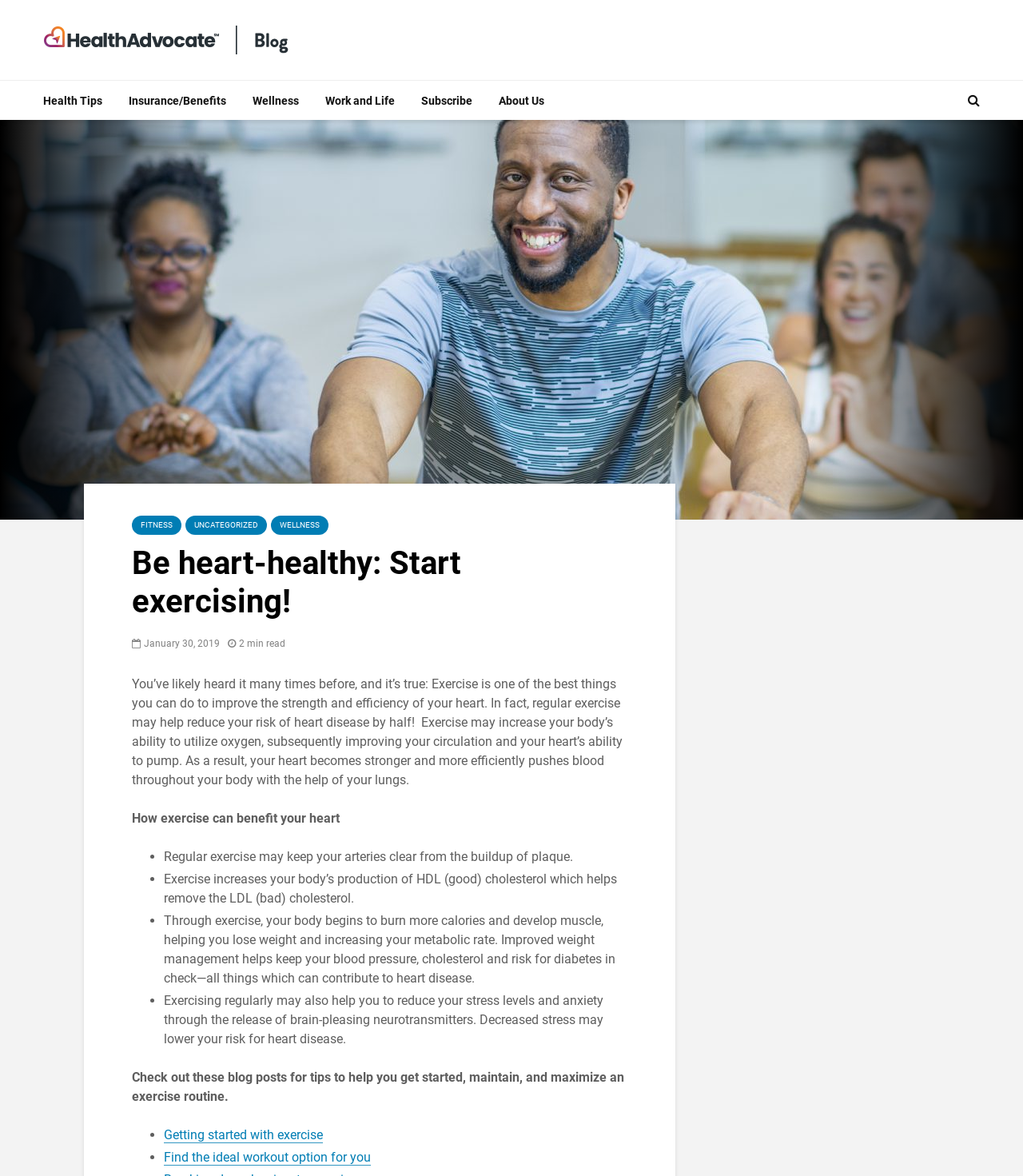Please determine the bounding box coordinates for the element with the description: "alt="Health Advocate Blog"".

[0.043, 0.027, 0.282, 0.04]